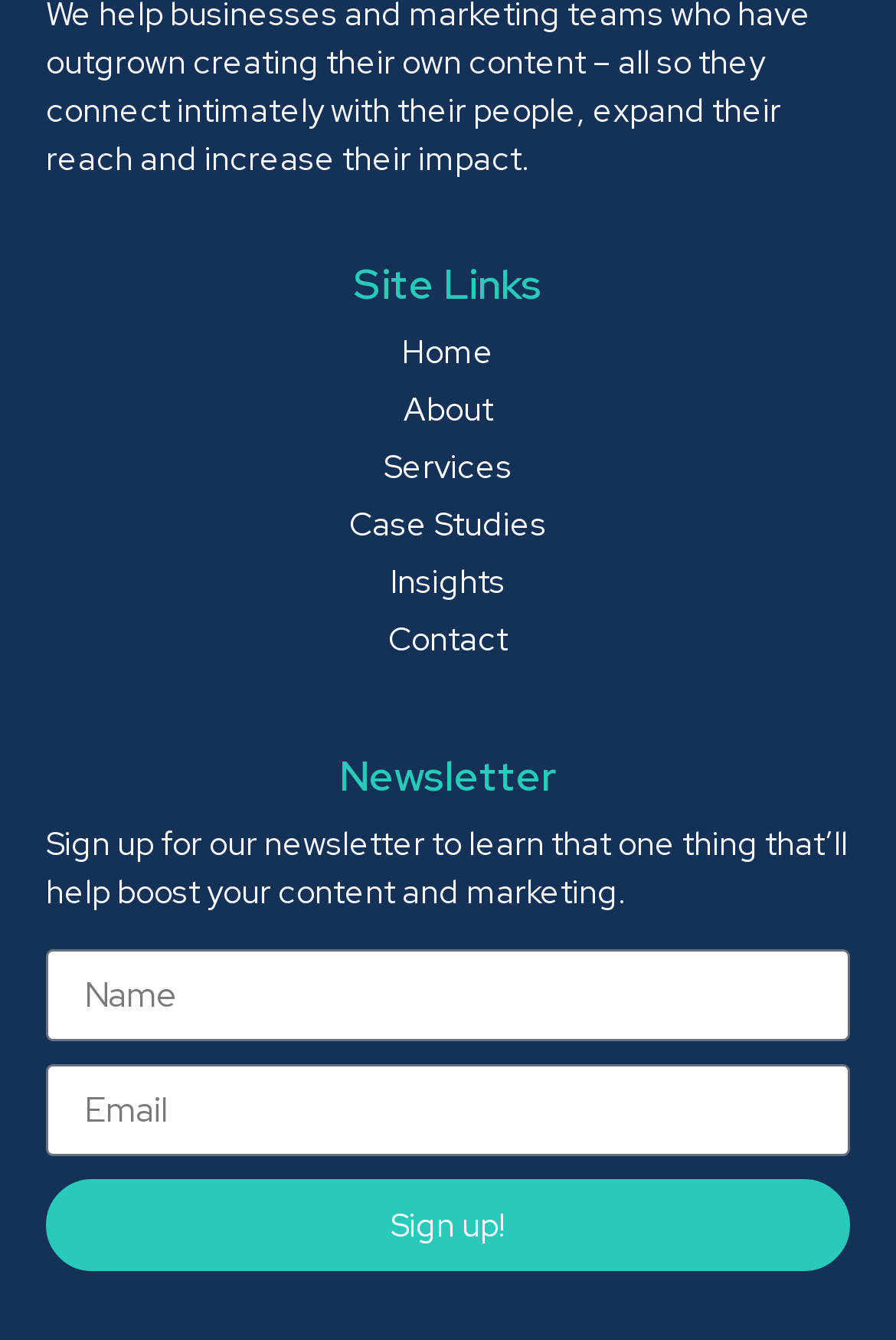Pinpoint the bounding box coordinates of the element to be clicked to execute the instruction: "Contact us".

[0.051, 0.459, 0.949, 0.495]